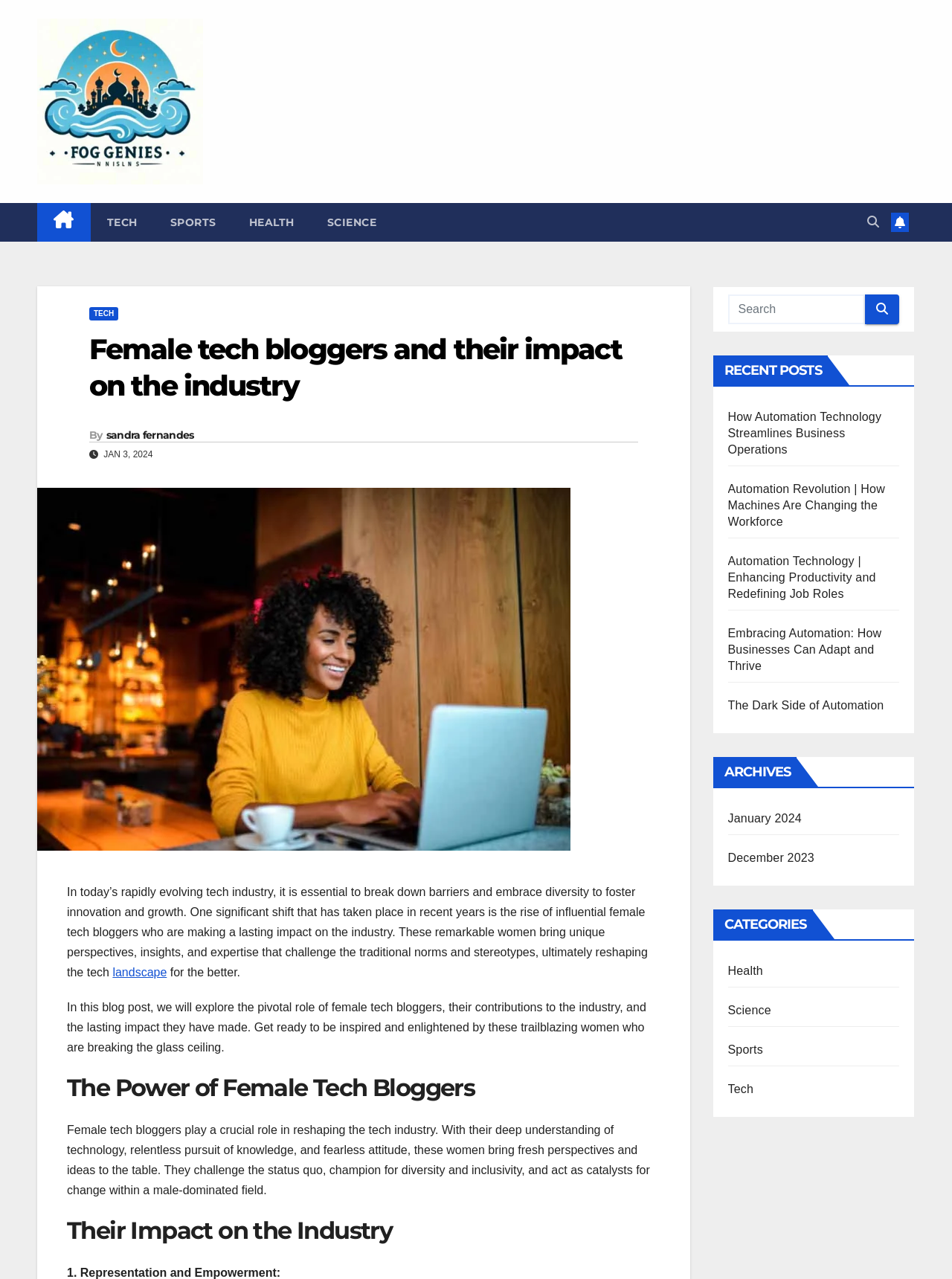Describe all visible elements and their arrangement on the webpage.

The webpage is about the impact of female tech bloggers on the tech industry. At the top left, there is a logo of "foggeniesinc" with a link to the website. Next to it, there are several links to different categories, including TECH, SPORTS, HEALTH, and SCIENCE. 

On the top right, there is a button with a search icon and a search box where users can input their queries. Below the search box, there is a link to the current page, "Female tech bloggers and their impact on the industry", with a permalink option.

The main content of the webpage starts with a heading "Female tech bloggers and their impact on the industry" followed by the author's name, "Bysandra fernandes", and the date "JAN 3, 2024". Below the author's information, there is a large image related to female tech bloggers.

The main article is divided into several sections. The first section introduces the importance of breaking down barriers and embracing diversity in the tech industry, highlighting the rise of influential female tech bloggers who are making a lasting impact. The second section, "The Power of Female Tech Bloggers", explains how these women bring unique perspectives and ideas to the table, challenging the status quo and championing for diversity and inclusivity.

The third section, "Their Impact on the Industry", discusses the significant contributions of female tech bloggers to the industry. Below these sections, there are several recent posts listed, including articles about automation technology and its impact on business operations and the workforce.

On the right side of the webpage, there are three sections: RECENT POSTS, ARCHIVES, and CATEGORIES. The RECENT POSTS section lists several article links, while the ARCHIVES section lists links to different months, including January 2024 and December 2023. The CATEGORIES section lists links to different categories, including Health, Science, Sports, and Tech.